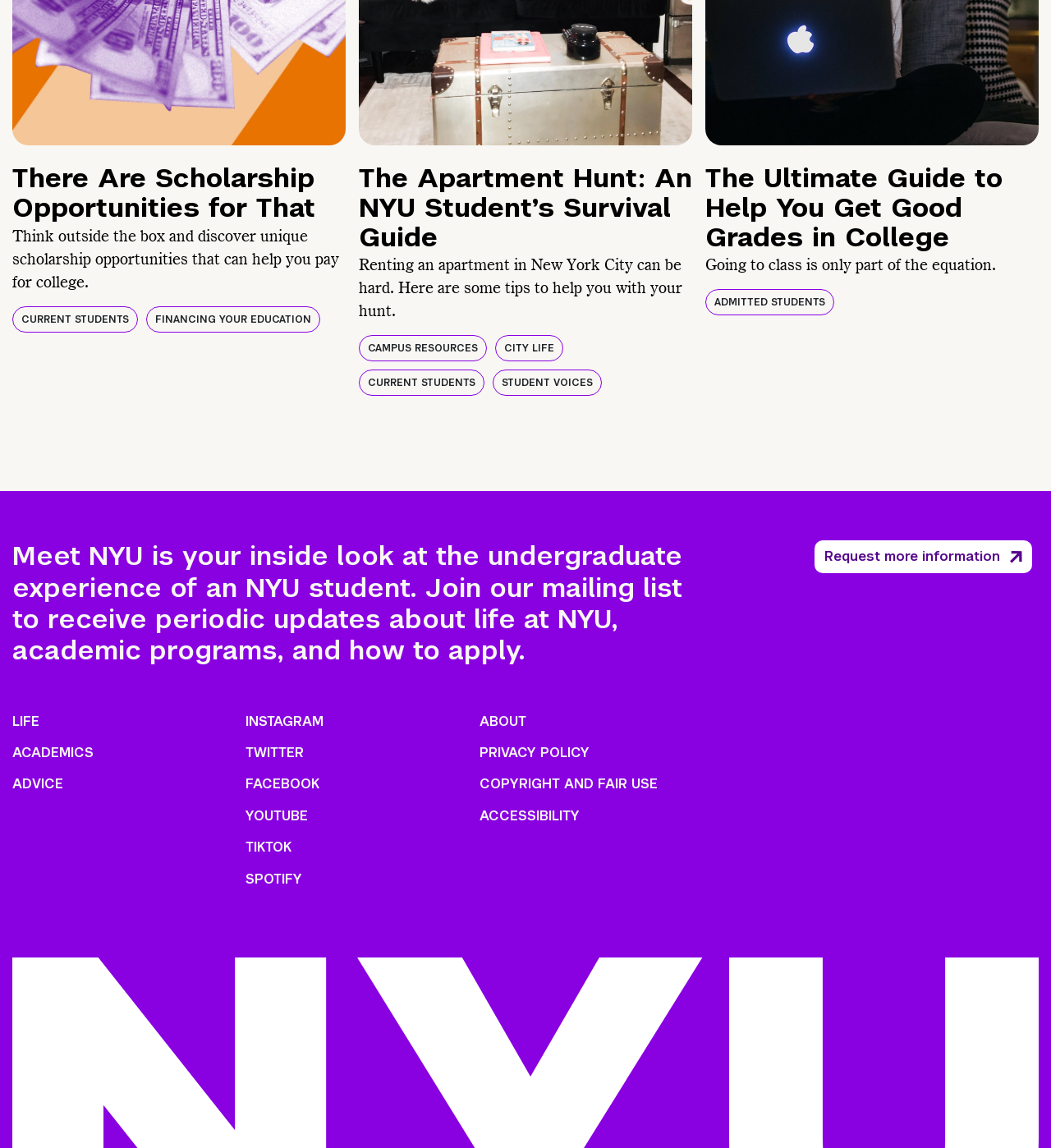Mark the bounding box of the element that matches the following description: "City Life".

[0.471, 0.292, 0.536, 0.315]